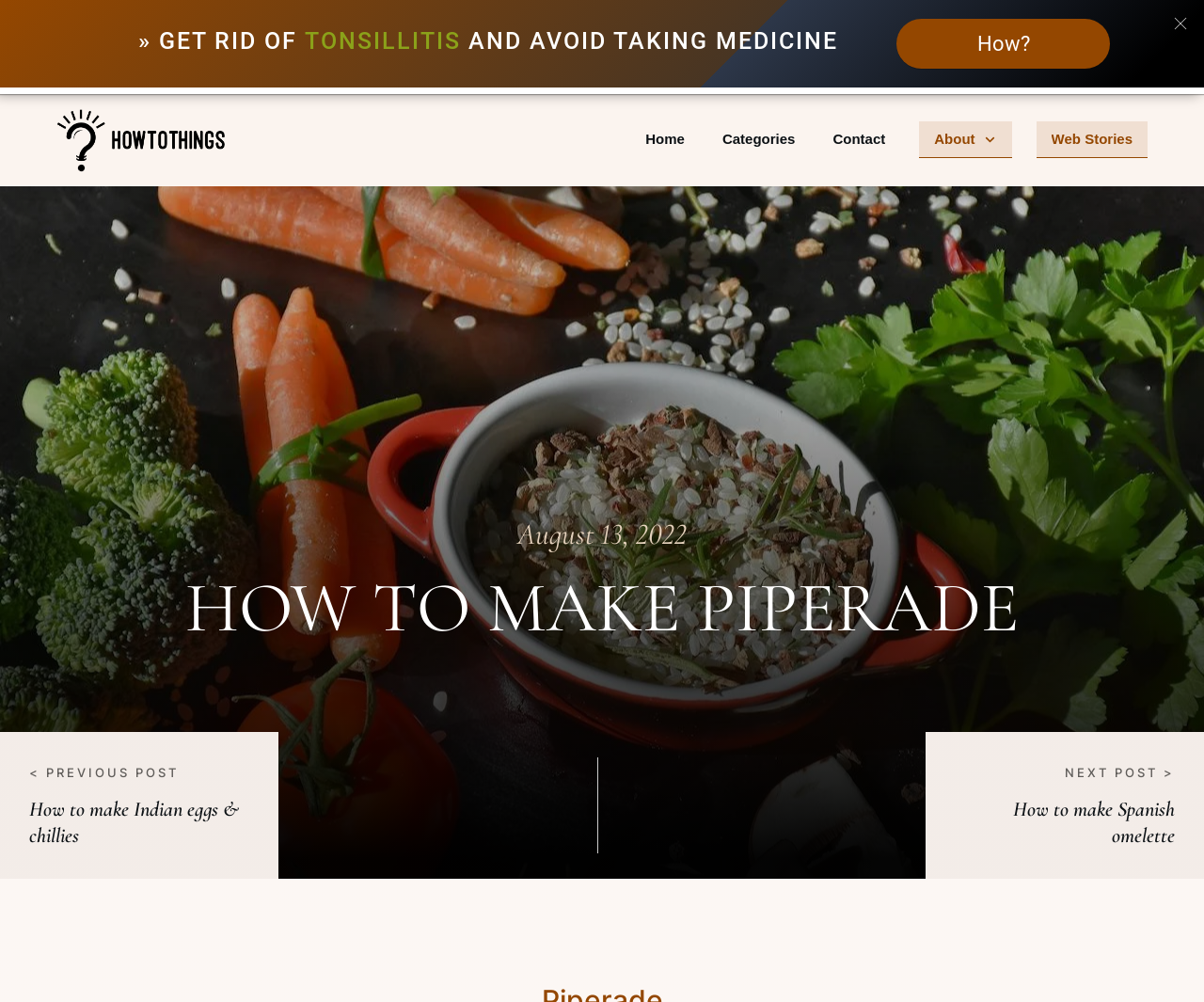Locate the bounding box of the UI element described in the following text: "Web Stories".

[0.873, 0.131, 0.941, 0.148]